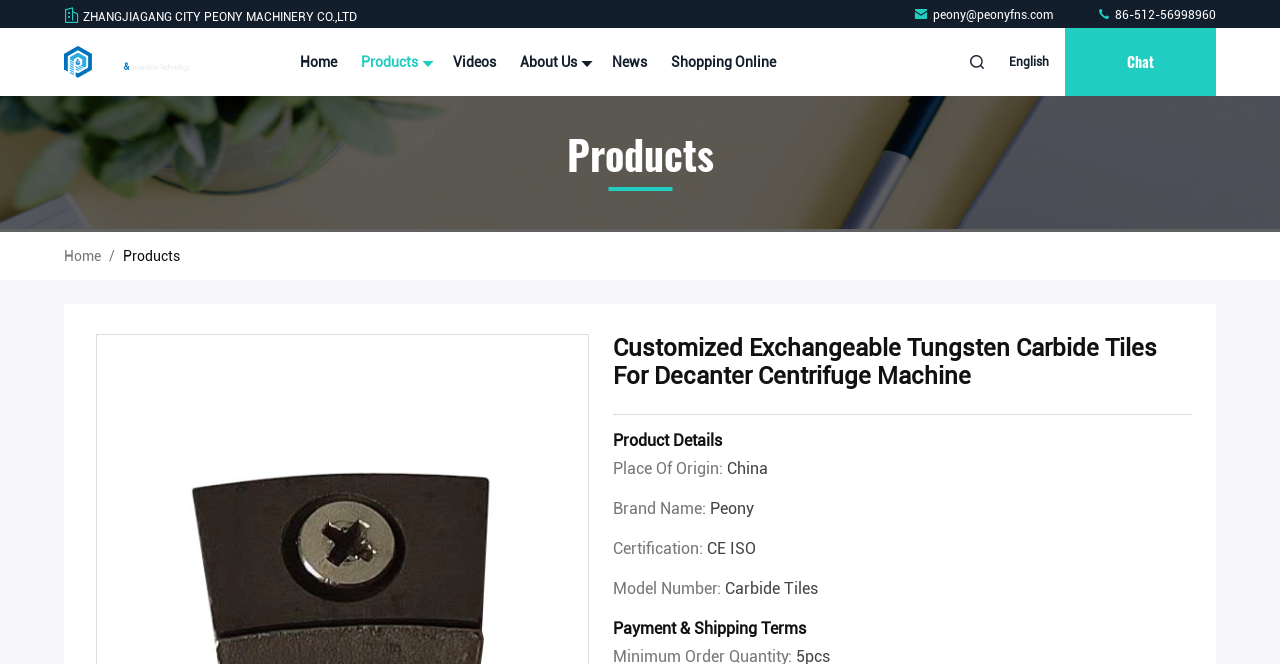What is the brand name?
Please give a detailed and elaborate answer to the question.

I found the brand name by looking at the 'Product Details' section, where it is listed as 'Brand Name: Peony'.